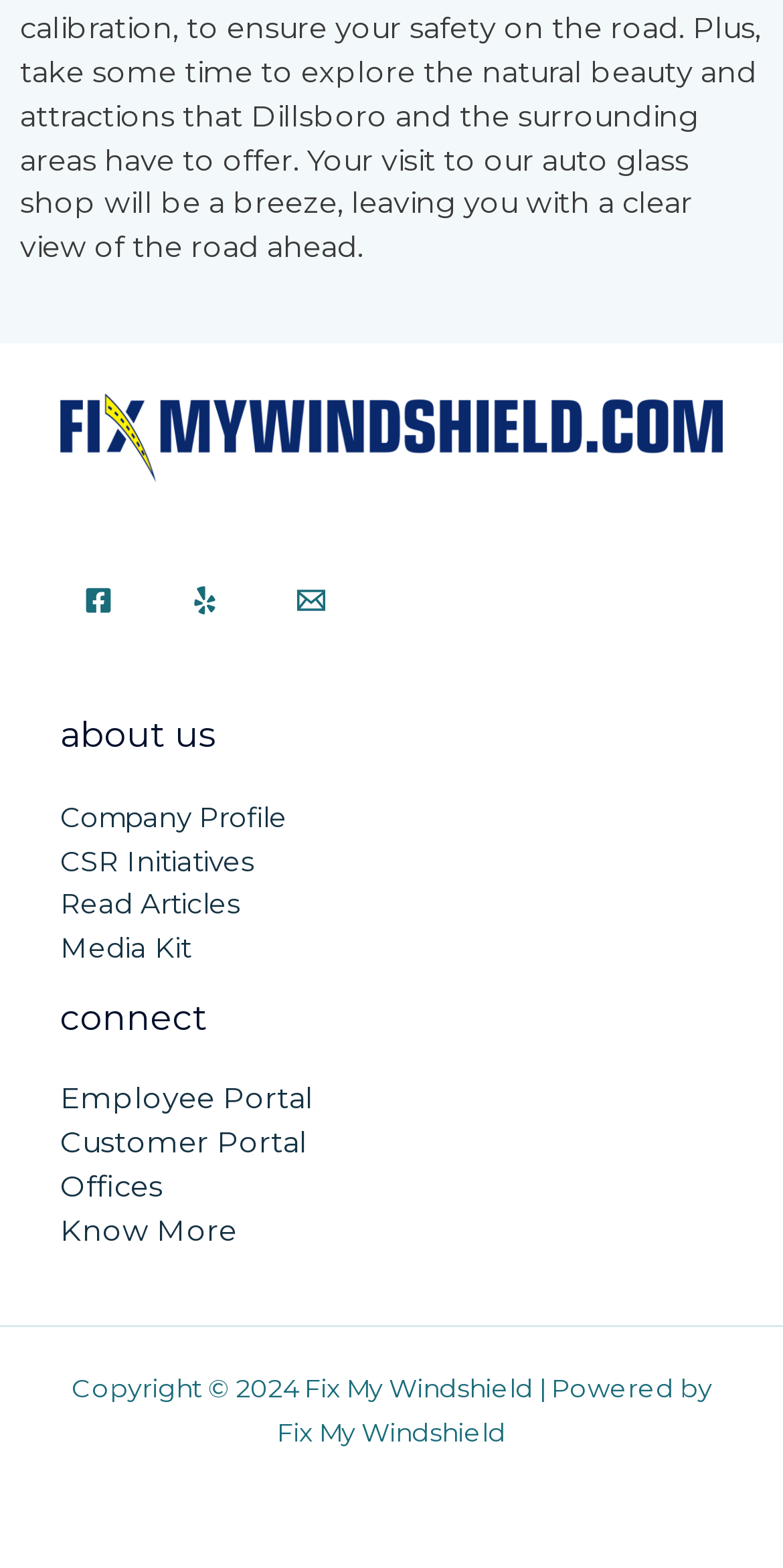What is the contact method provided?
Carefully analyze the image and provide a detailed answer to the question.

There is a link element with the text 'Email' and an image element as its child, indicating that email is a contact method provided by the company.